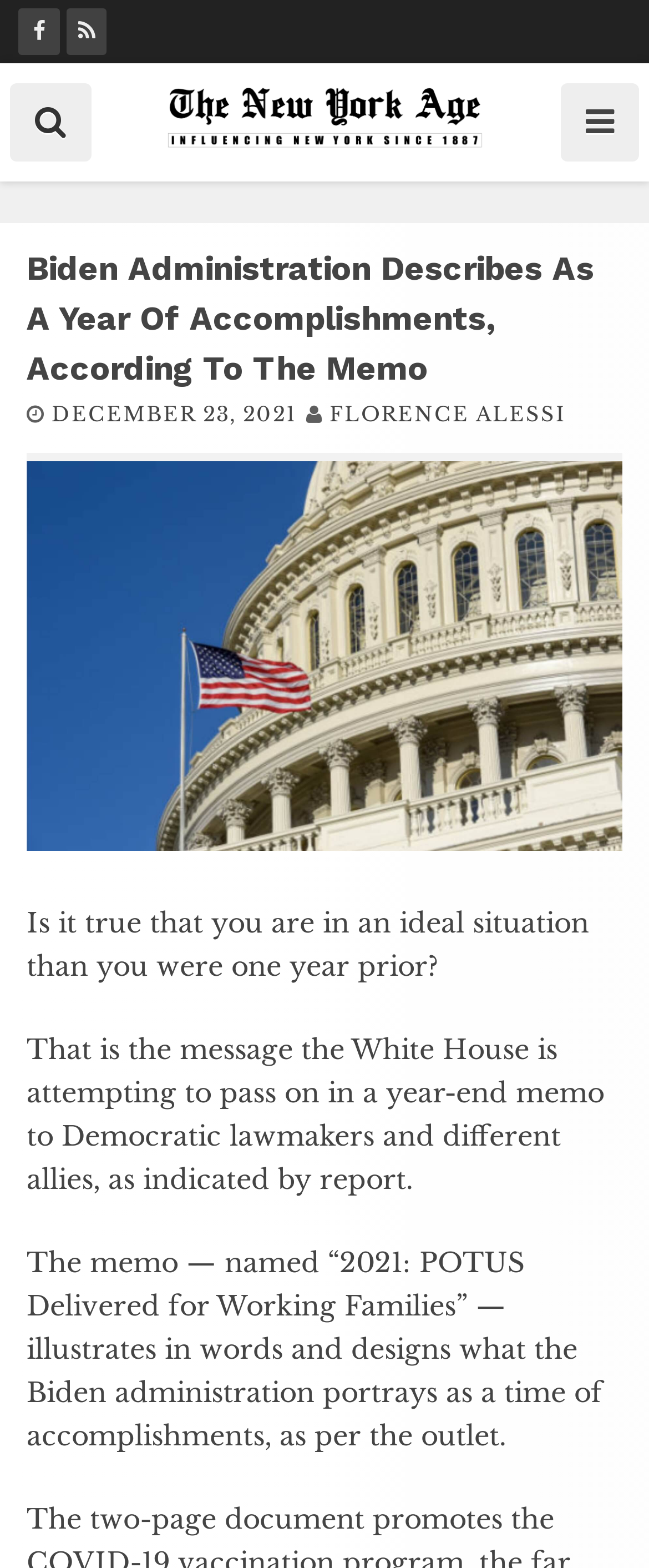What is the title or heading displayed on the webpage?

Biden Administration Describes As A Year Of Accomplishments, According To The Memo